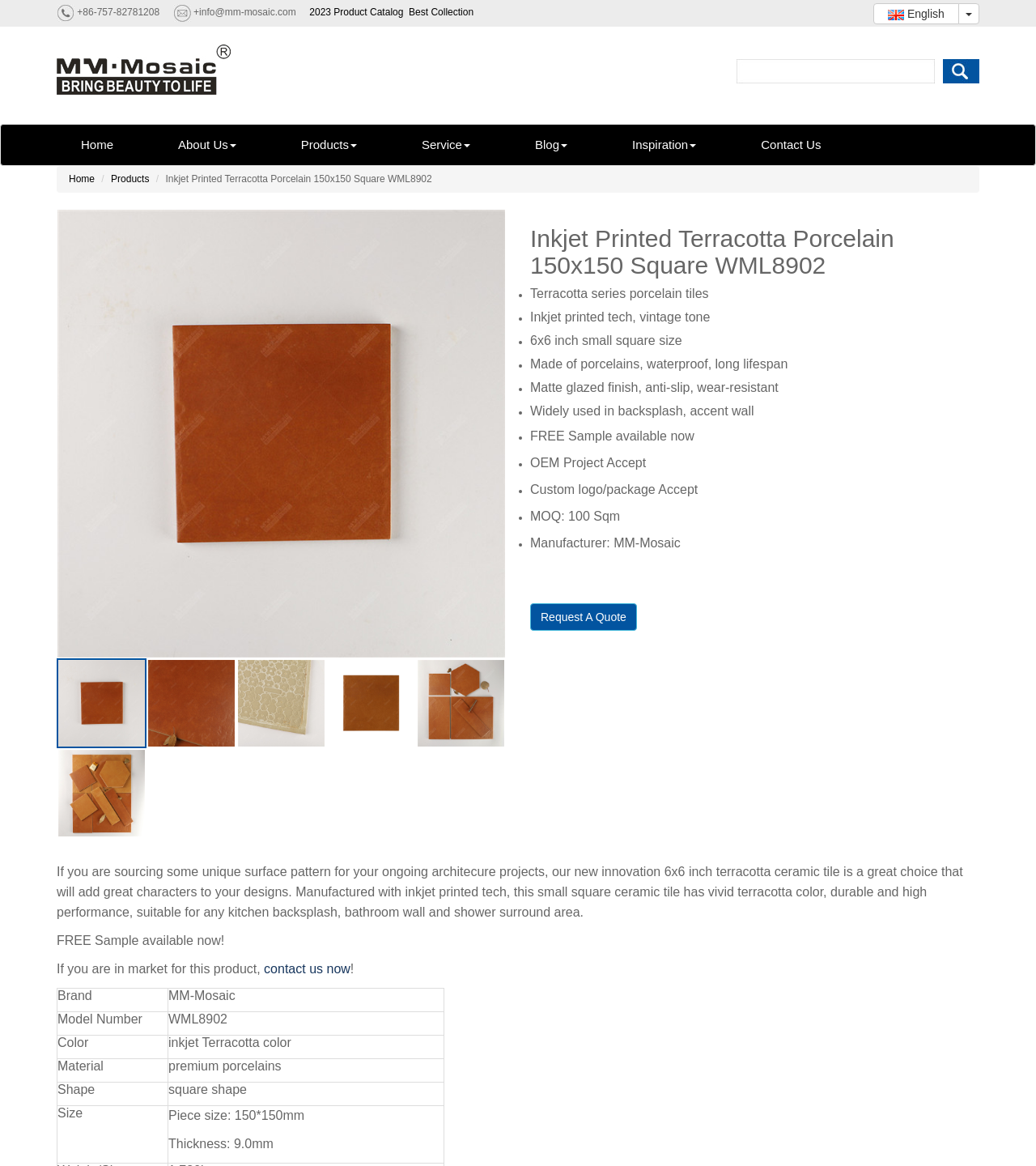Look at the image and answer the question in detail:
What is the finish of the tile?

The finish of the tile can be found in the product description section, where it is mentioned that the tile has a matte glazed finish, which is anti-slip and wear-resistant.